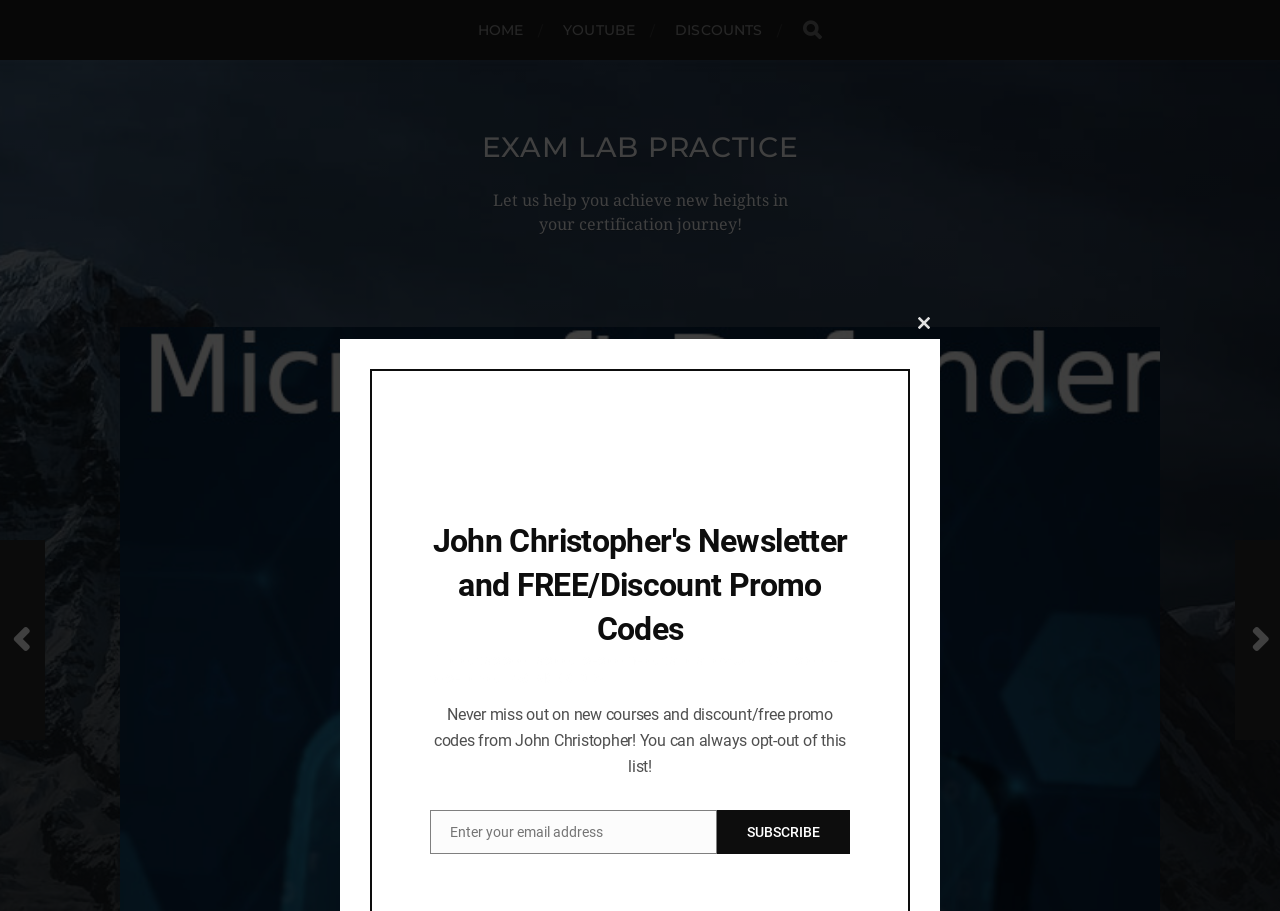What is the tone of the webpage's introductory message?
Based on the visual content, answer with a single word or a brief phrase.

Helpful